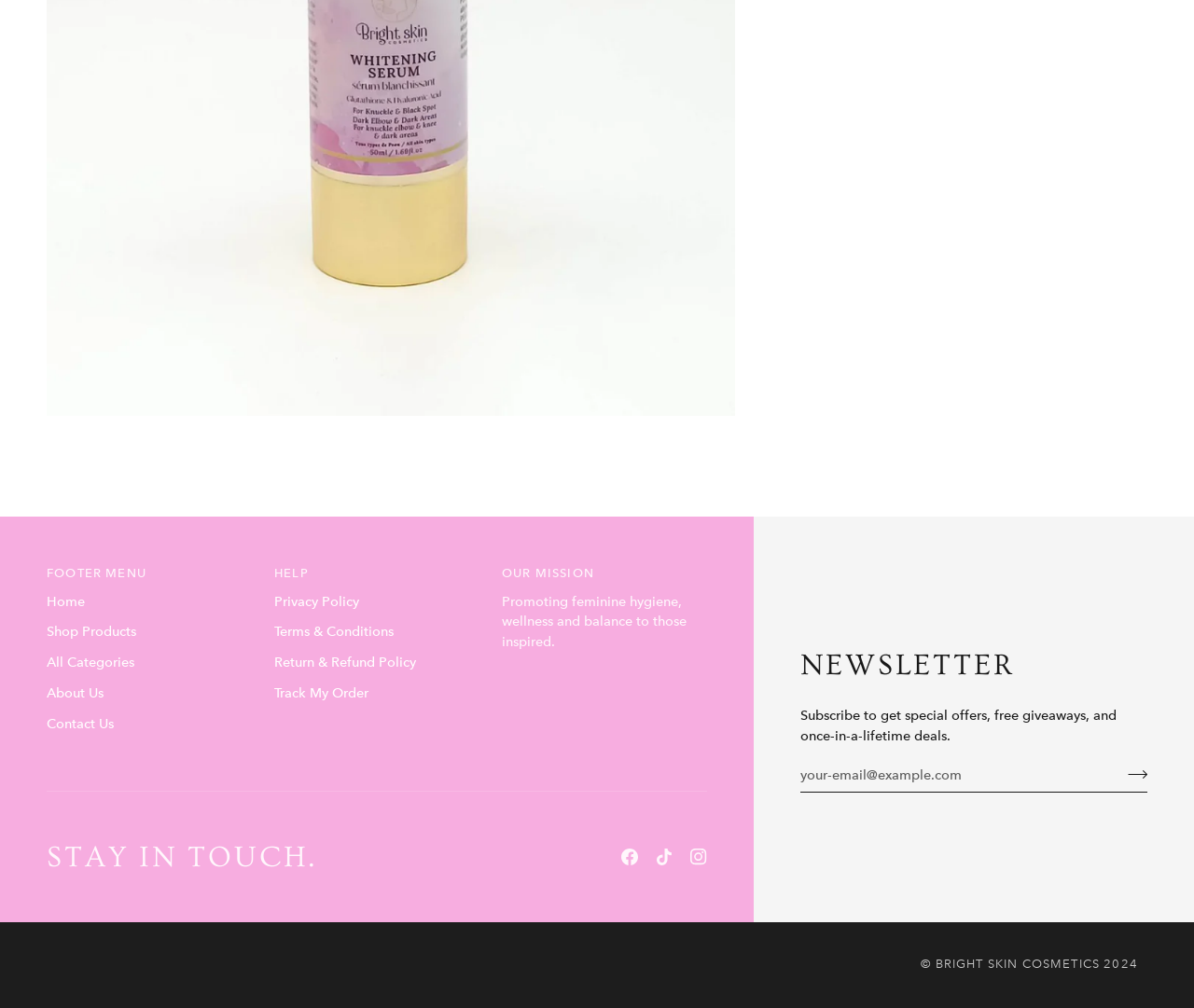Identify the bounding box for the UI element described as: "1621". The coordinates should be four float numbers between 0 and 1, i.e., [left, top, right, bottom].

None